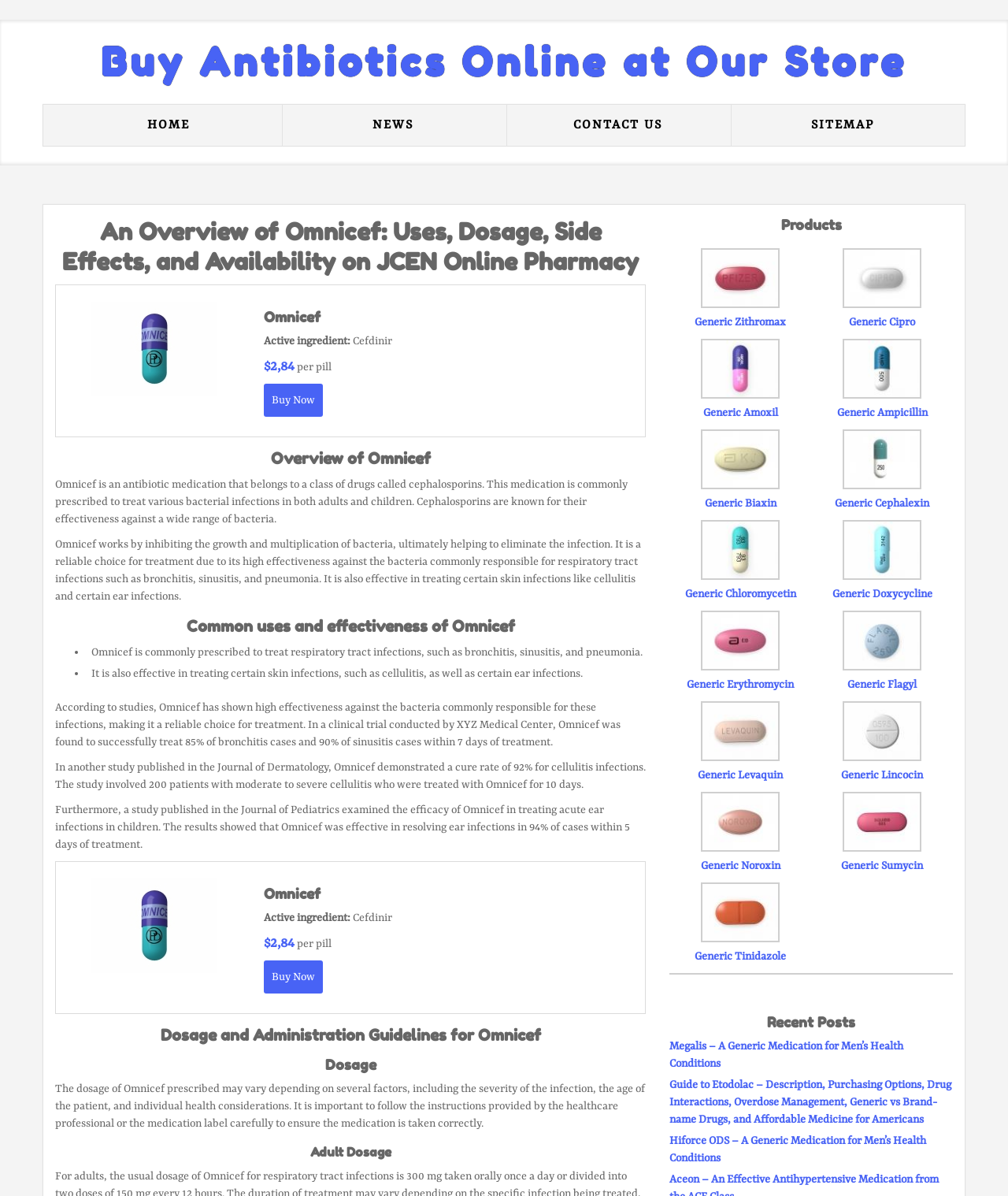Please identify the bounding box coordinates of the element I need to click to follow this instruction: "Click the 'Buy Now' button".

[0.262, 0.321, 0.321, 0.348]